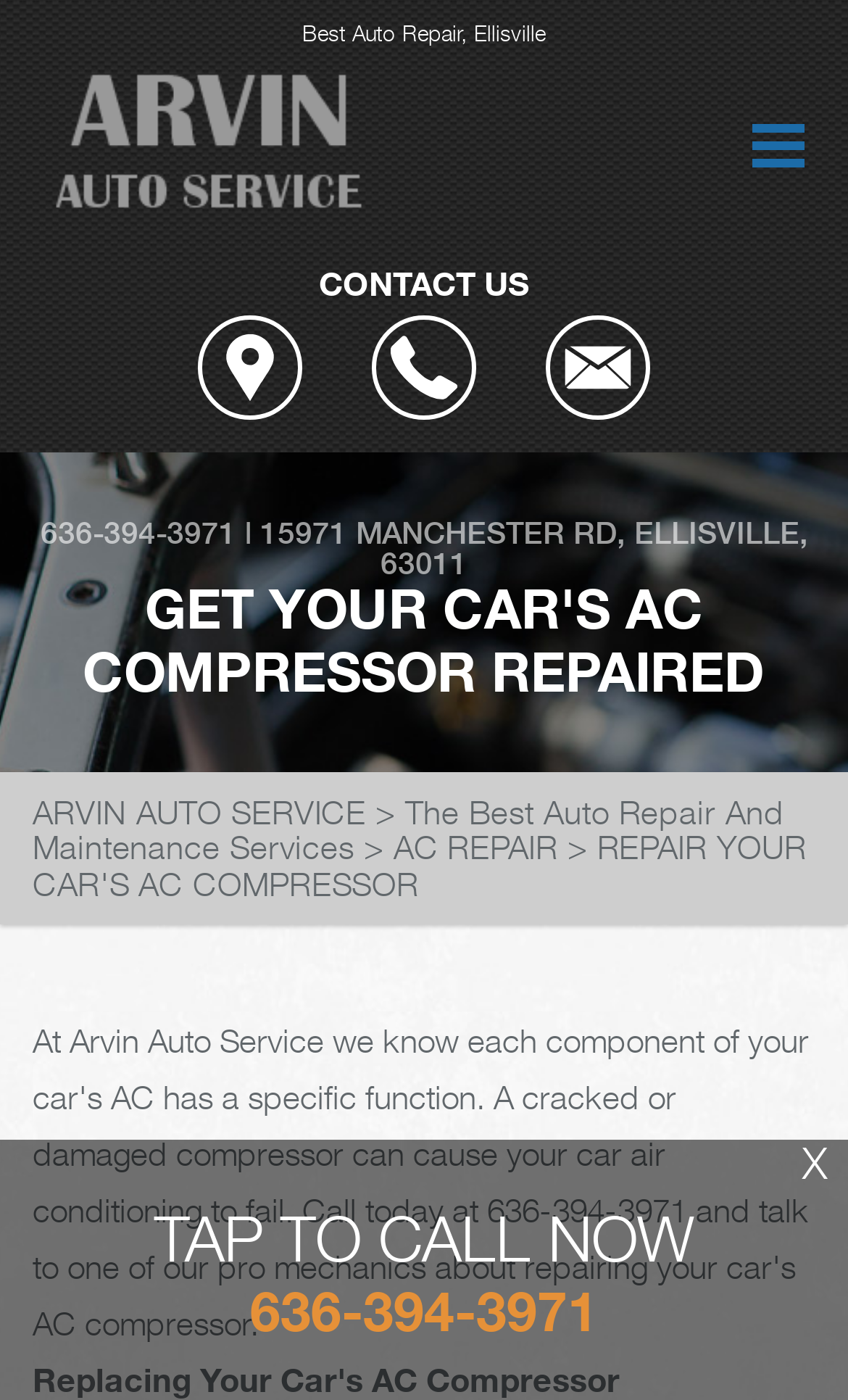Use a single word or phrase to respond to the question:
How many ways are there to contact Arvin Auto Service?

2